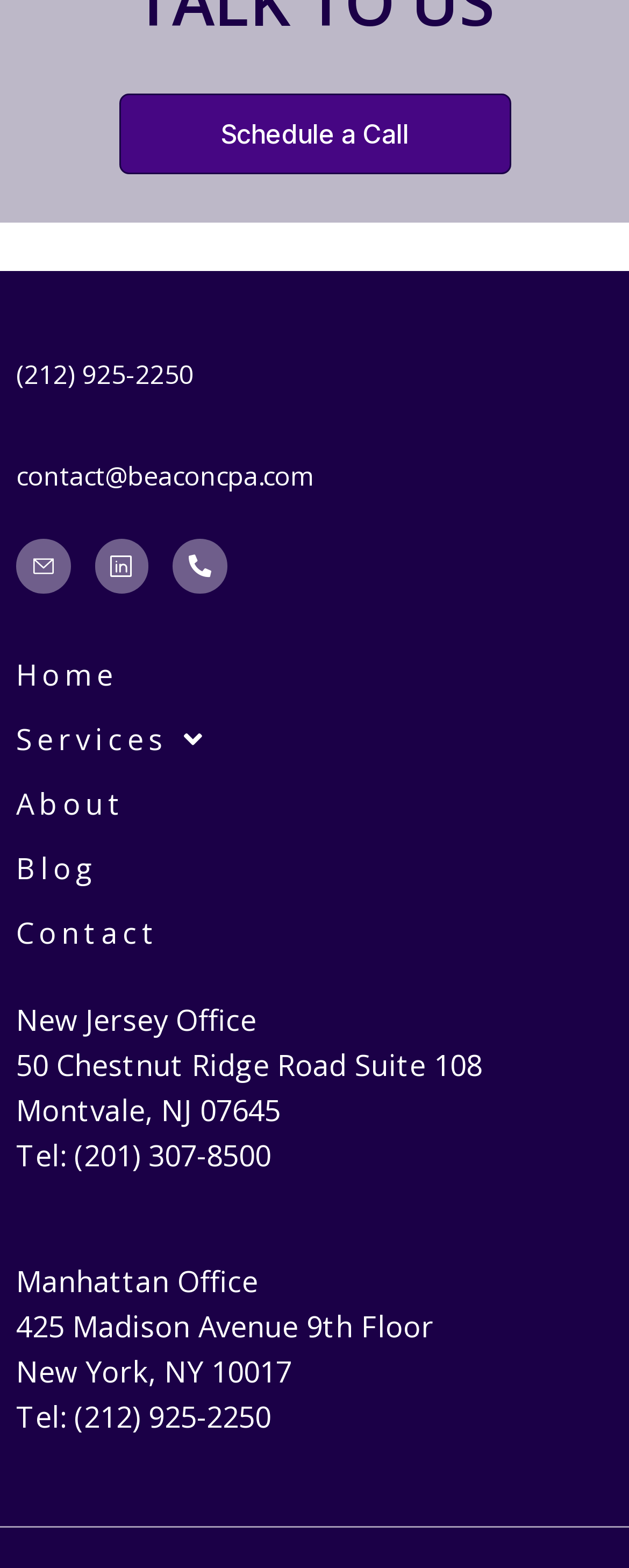Please identify the coordinates of the bounding box for the clickable region that will accomplish this instruction: "Schedule a call".

[0.188, 0.059, 0.812, 0.111]